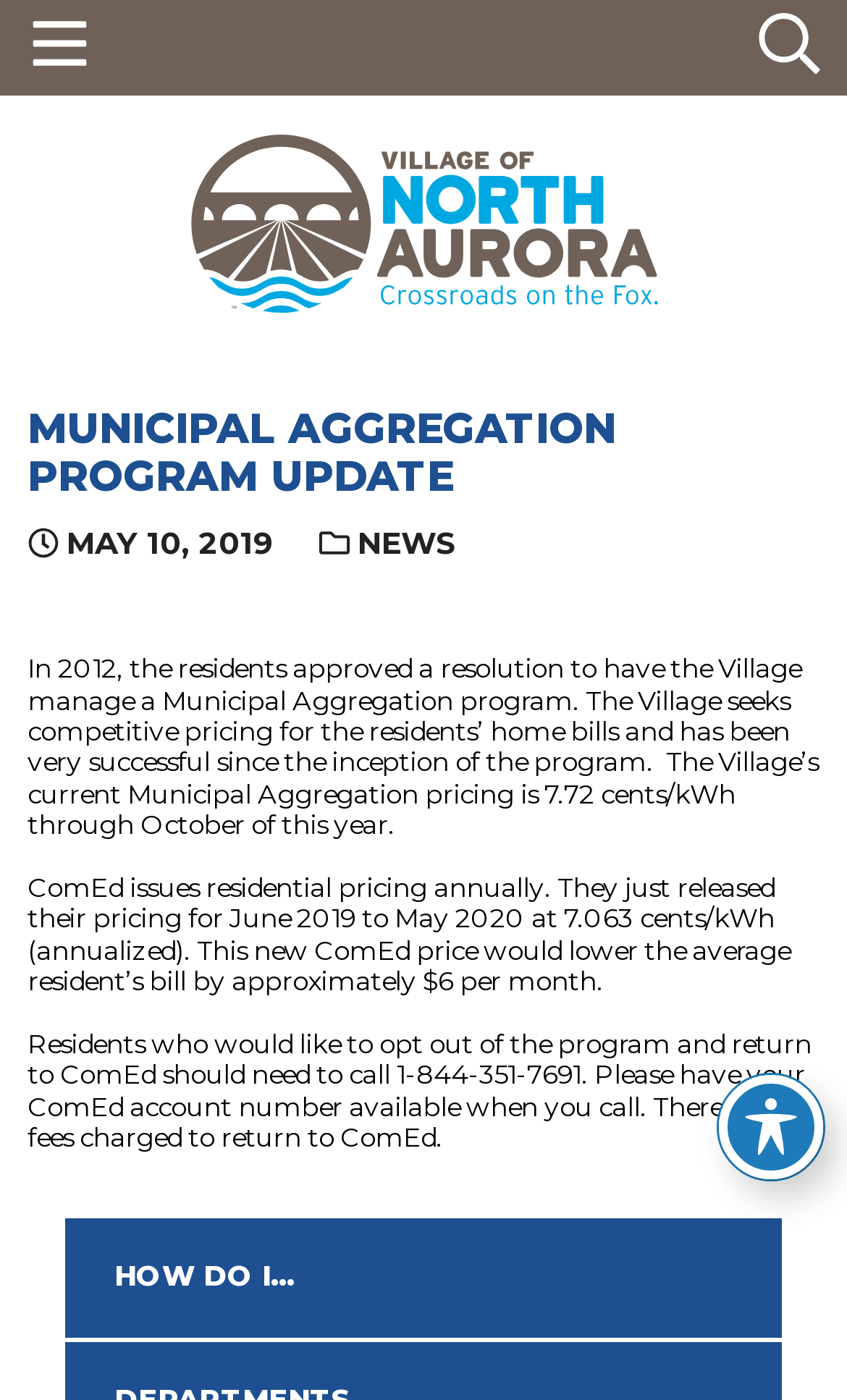Using the provided element description "aria-label="Toggle Accessibility Toolbar"", determine the bounding box coordinates of the UI element.

[0.849, 0.768, 0.972, 0.842]